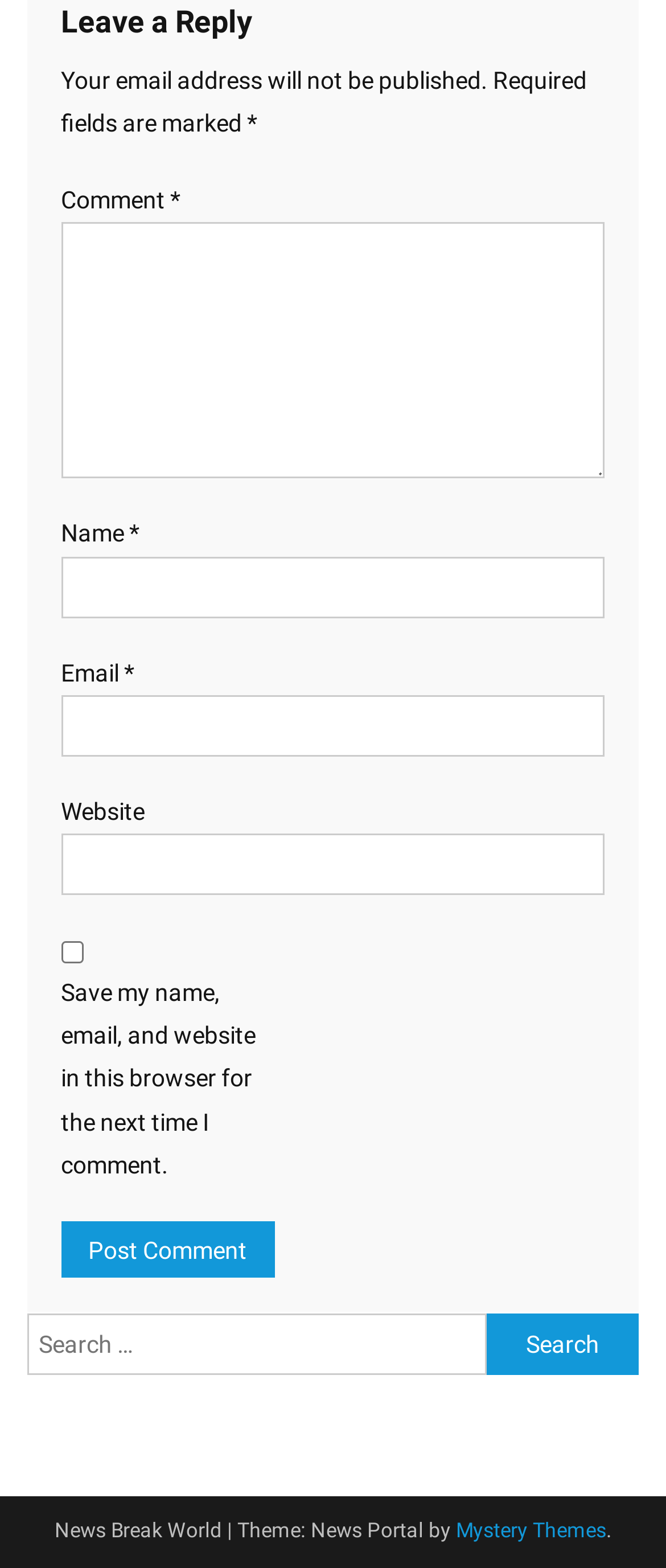Calculate the bounding box coordinates of the UI element given the description: "parent_node: Comment * name="comment"".

[0.091, 0.142, 0.909, 0.305]